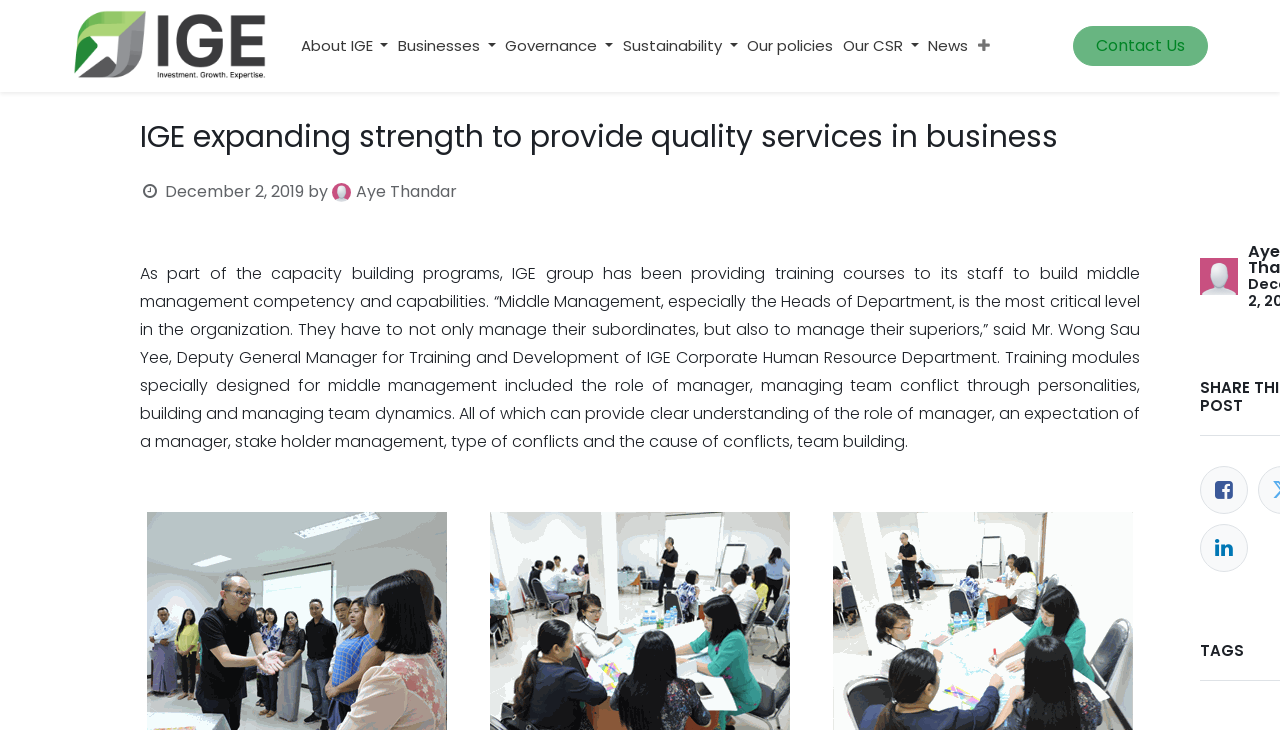Reply to the question with a single word or phrase:
What is the name of the company?

IGE Group